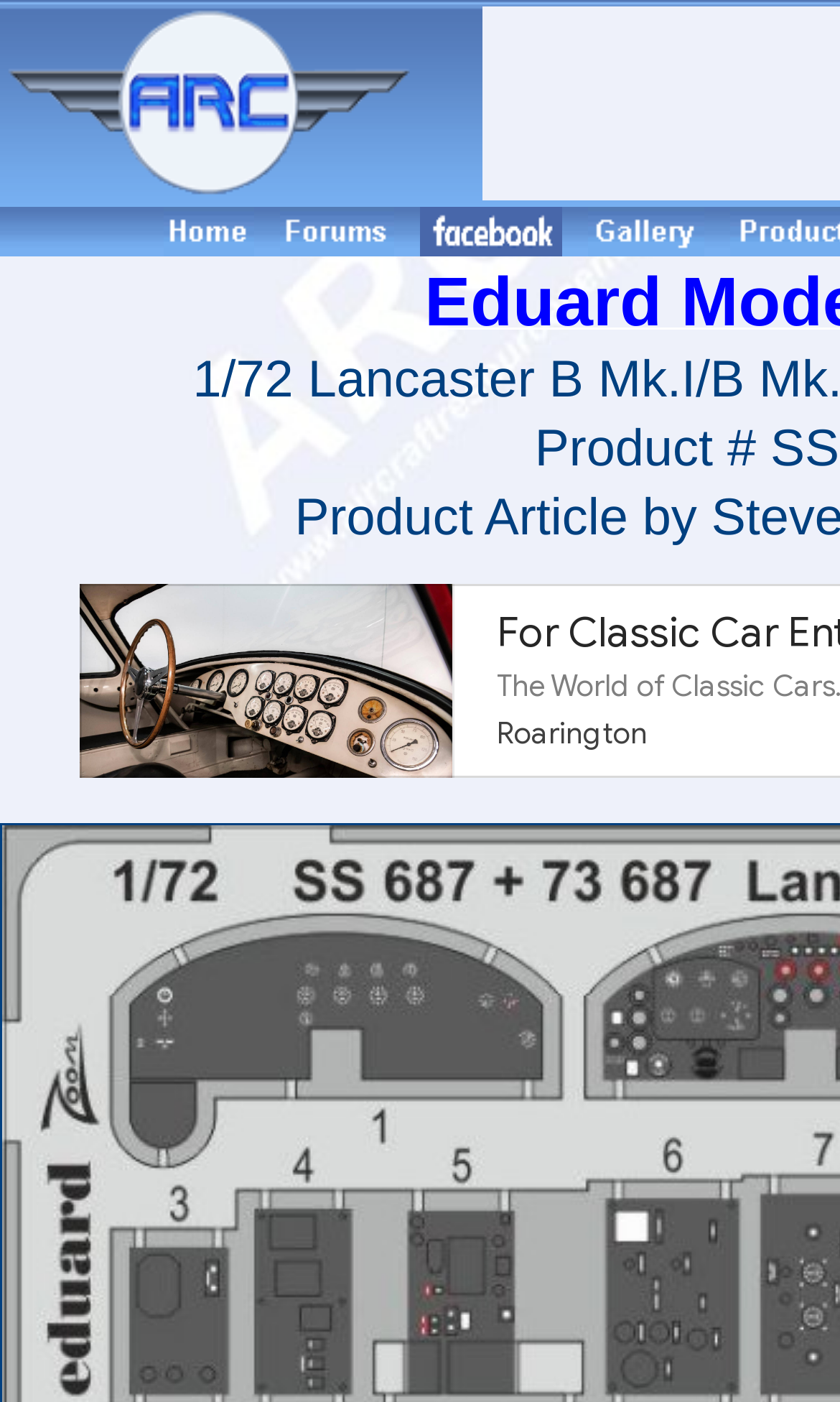Give a concise answer using only one word or phrase for this question:
What is the purpose of the links on this webpage?

To provide more details